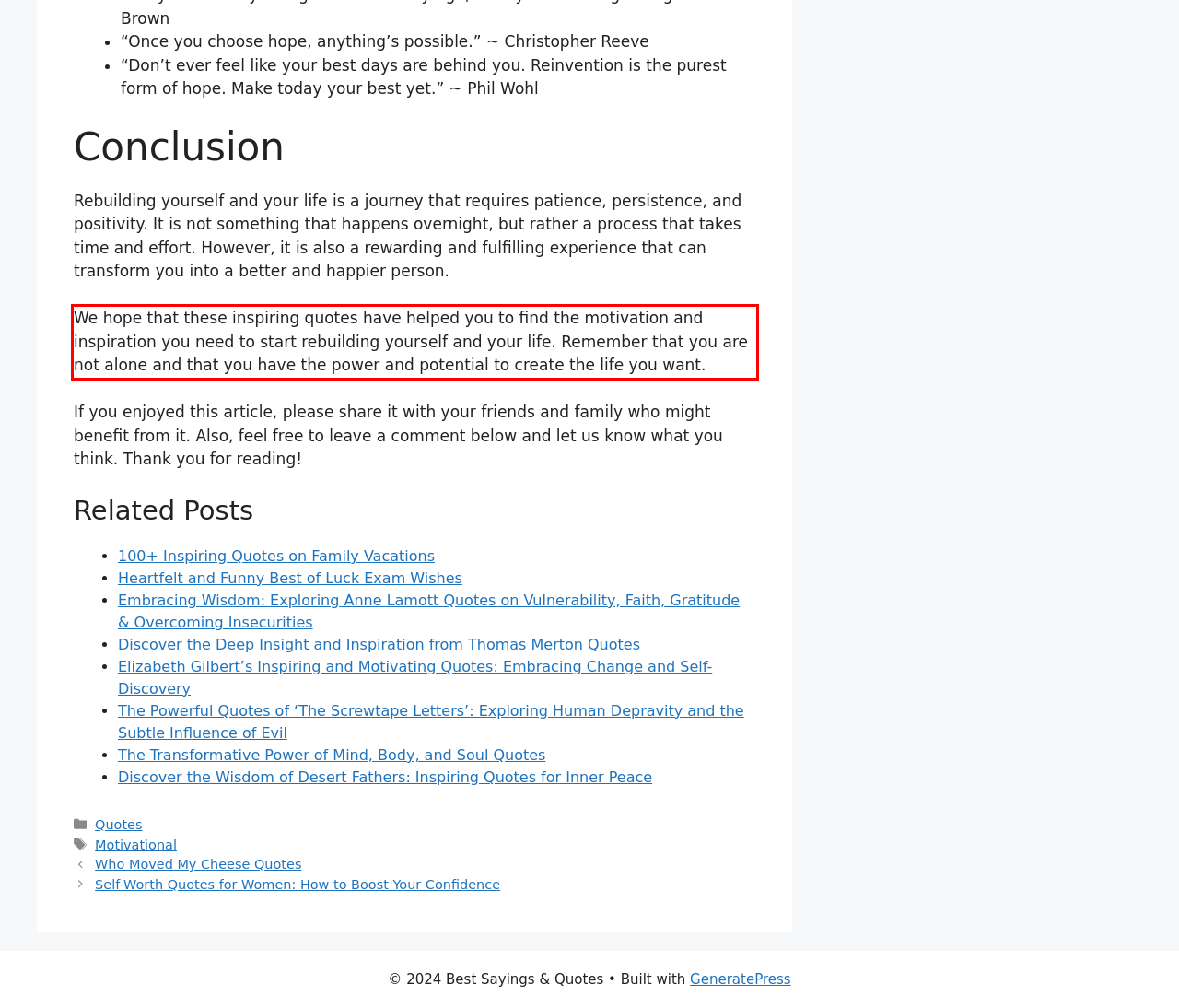You are presented with a webpage screenshot featuring a red bounding box. Perform OCR on the text inside the red bounding box and extract the content.

We hope that these inspiring quotes have helped you to find the motivation and inspiration you need to start rebuilding yourself and your life. Remember that you are not alone and that you have the power and potential to create the life you want.